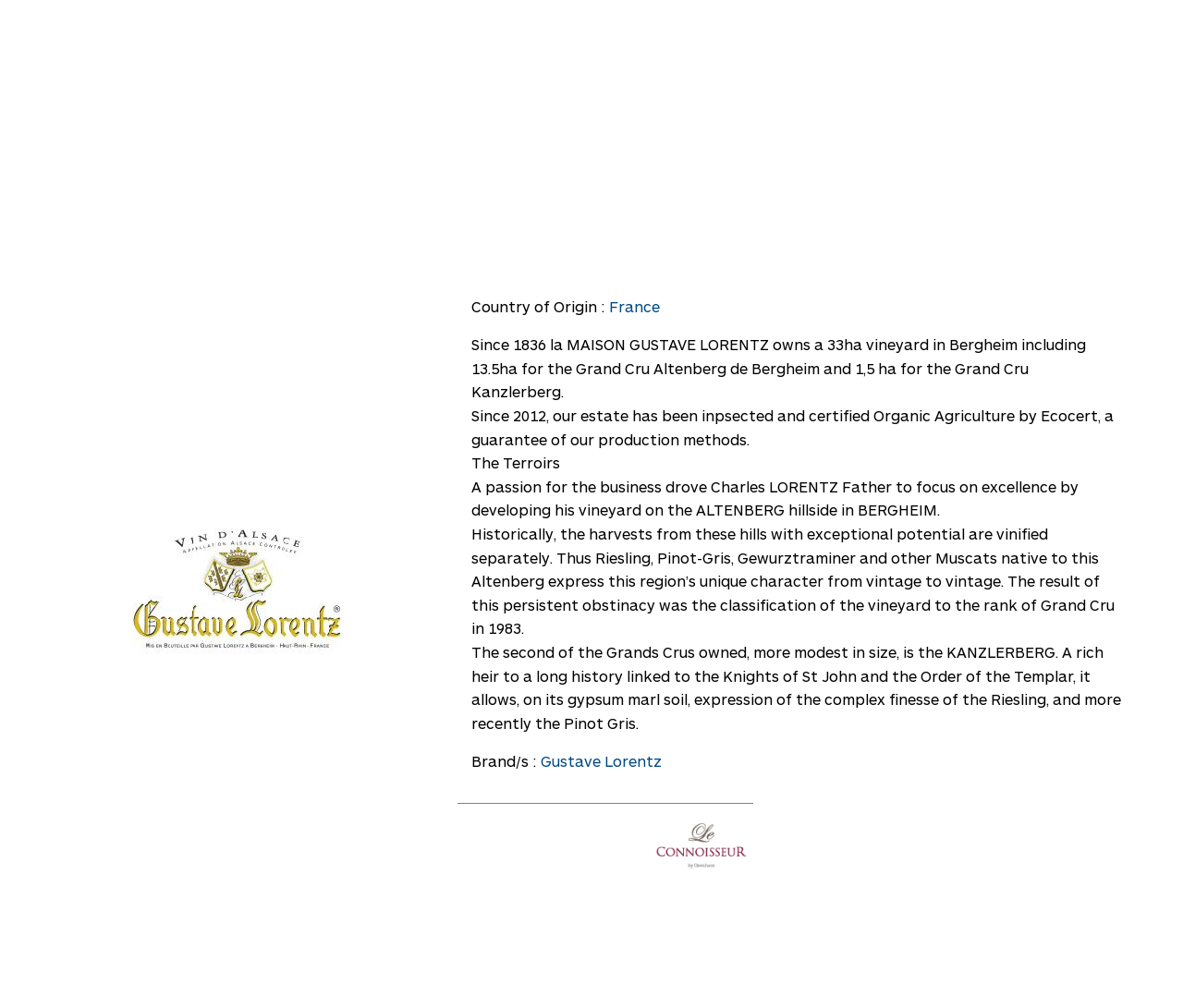Using the image as a reference, answer the following question in as much detail as possible:
What is the certification obtained by Gustave Lorentz's estate in 2012?

I read the text describing the certification obtained by Gustave Lorentz's estate and found that it was certified Organic Agriculture by Ecocert in 2012.